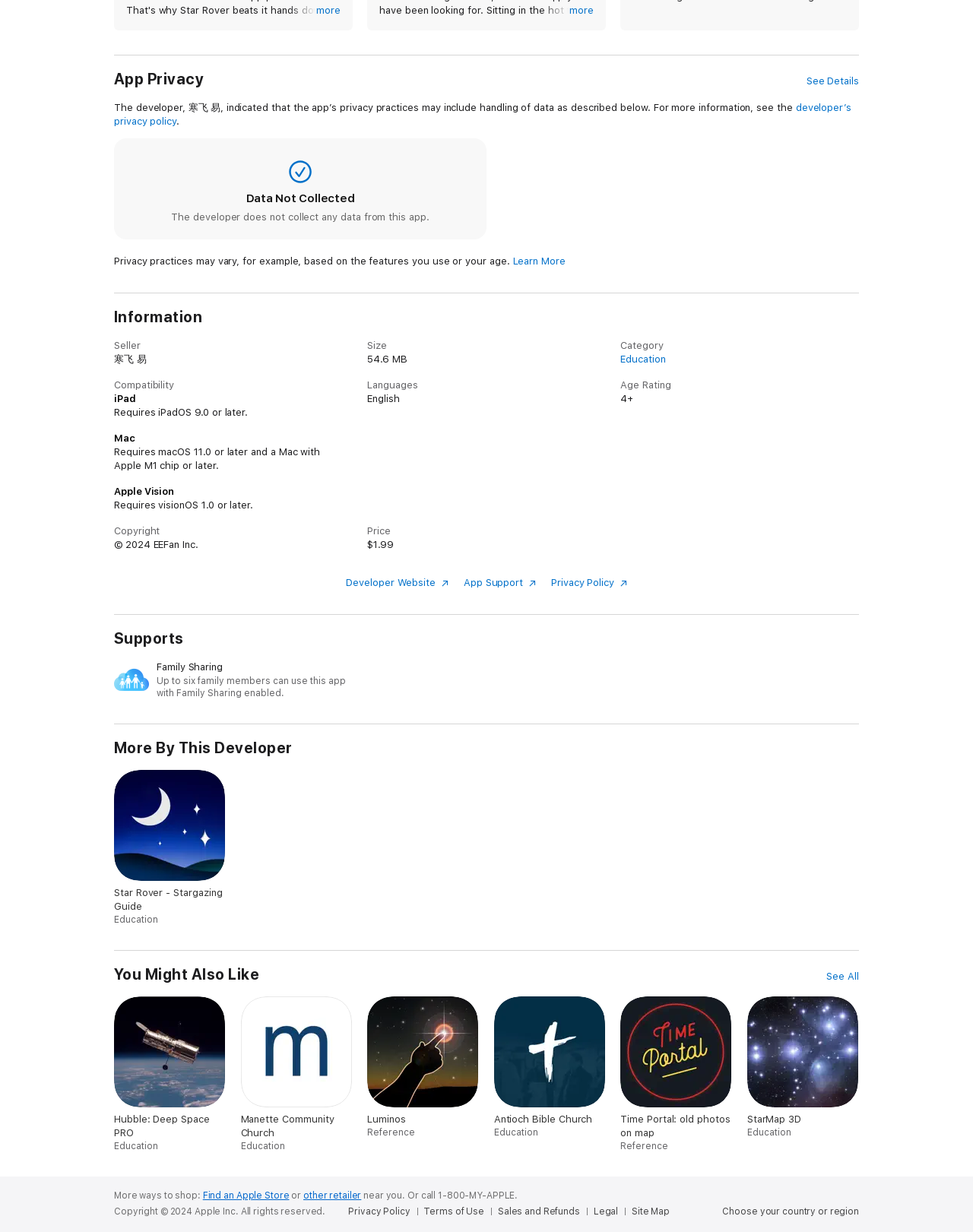Locate the bounding box coordinates of the item that should be clicked to fulfill the instruction: "Get app support".

[0.476, 0.468, 0.551, 0.477]